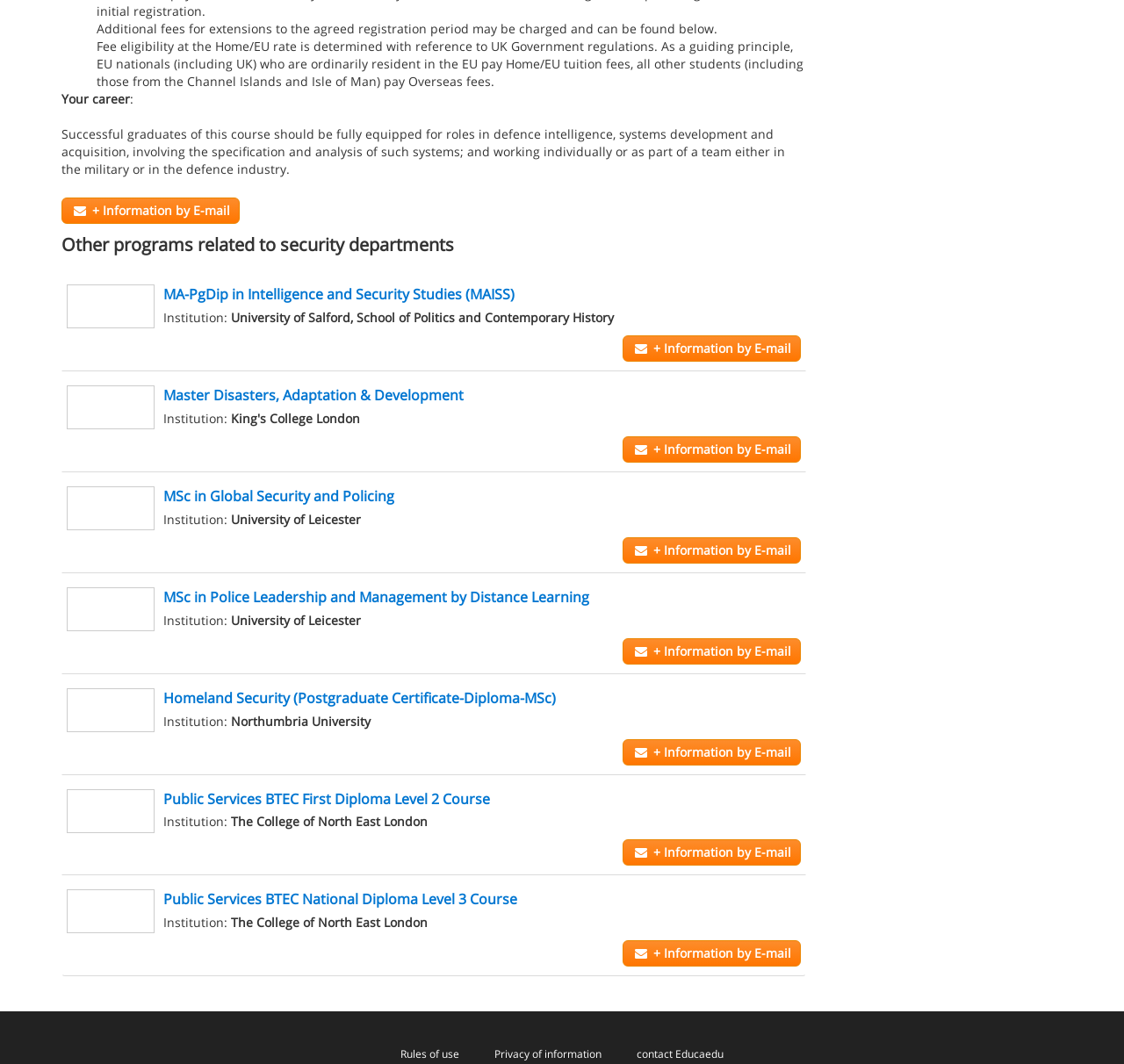Identify the coordinates of the bounding box for the element that must be clicked to accomplish the instruction: "Get more information about MA-PgDip in Intelligence and Security Studies by email".

[0.554, 0.315, 0.712, 0.34]